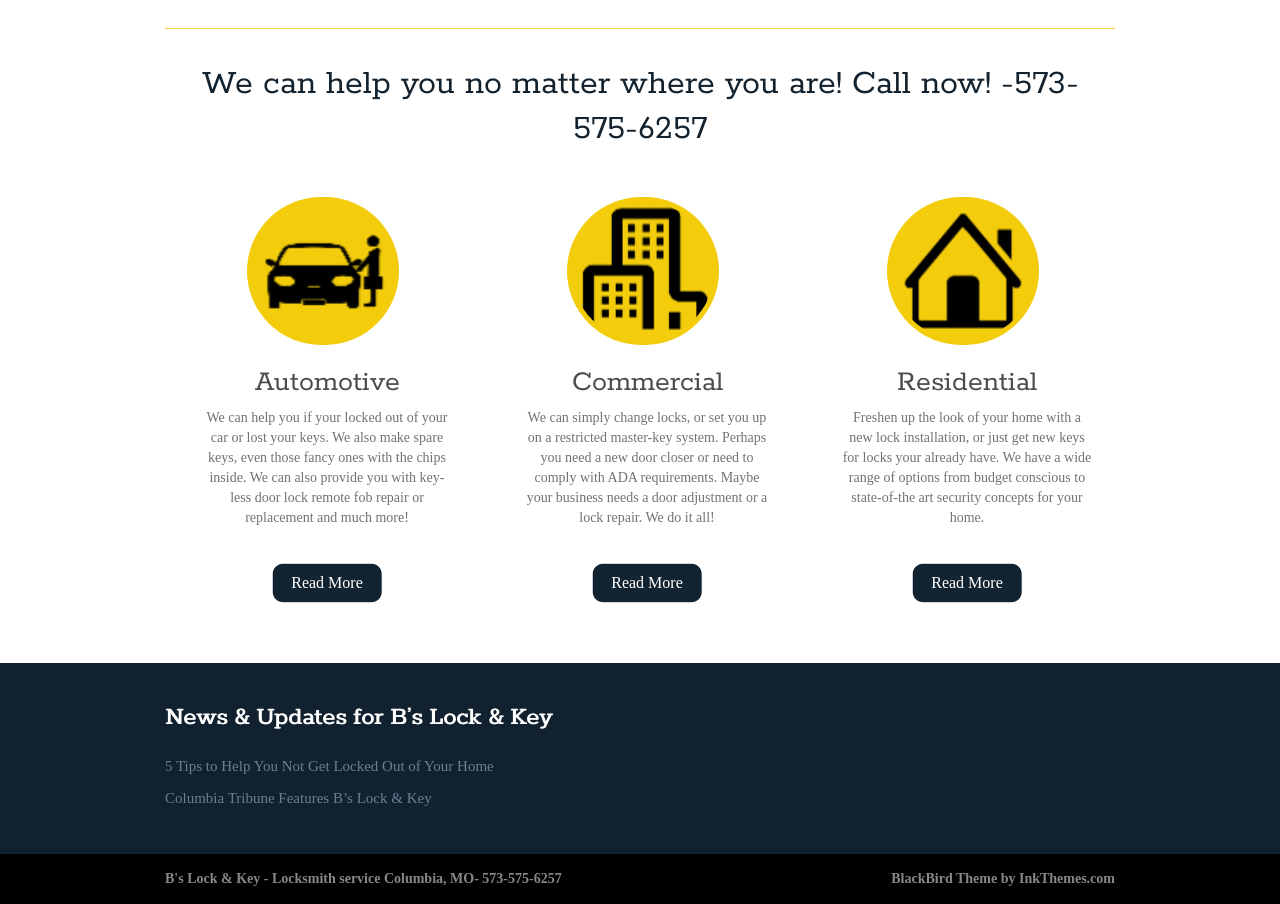Extract the bounding box for the UI element that matches this description: "alt="second Feature Image"".

[0.443, 0.285, 0.562, 0.309]